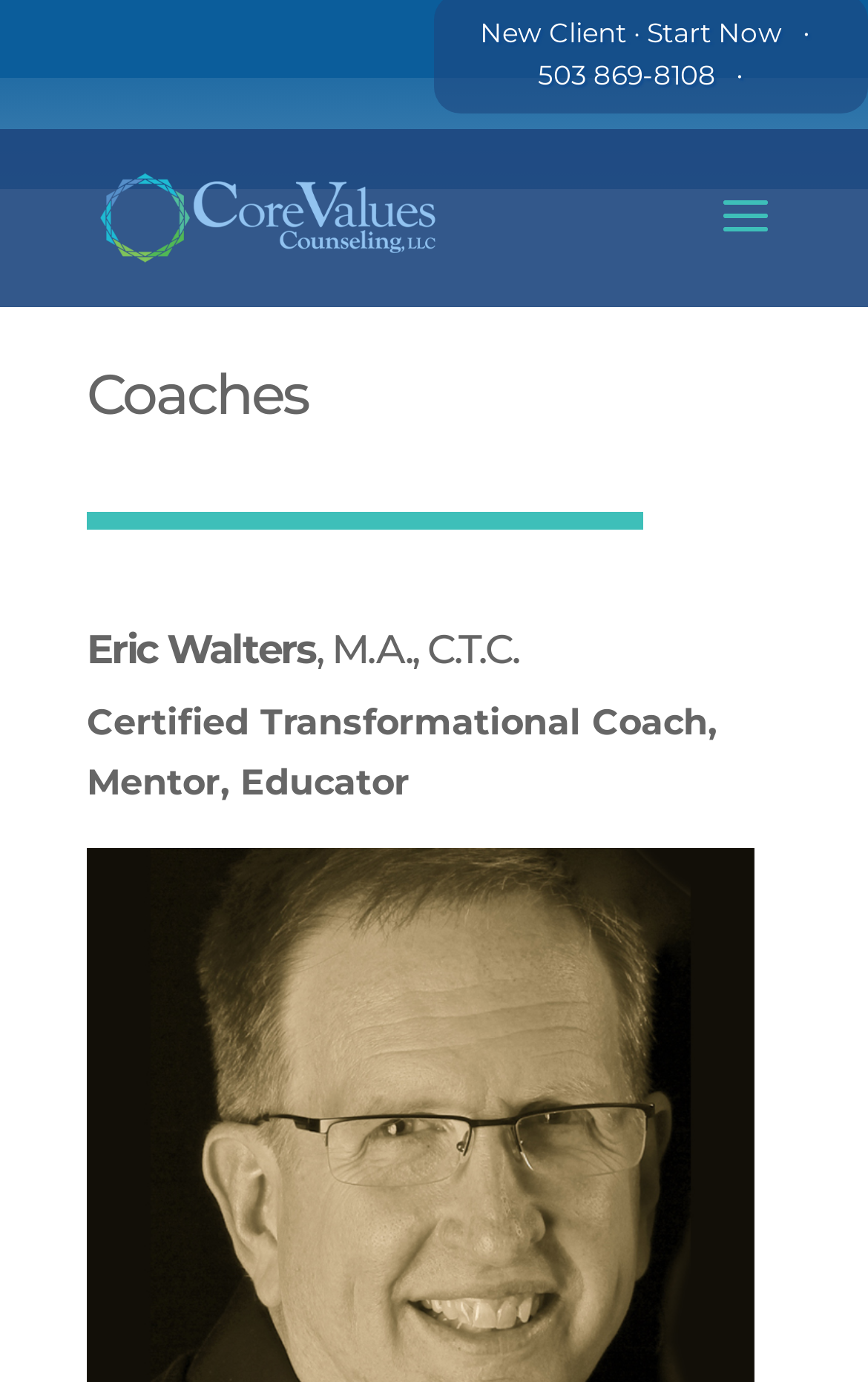What type of coach is Eric Walters?
Ensure your answer is thorough and detailed.

I found the information about Eric Walters by looking at the heading element with his name, and then found the static text element below it that describes him as a 'Certified Transformational Coach, Mentor, Educator'.